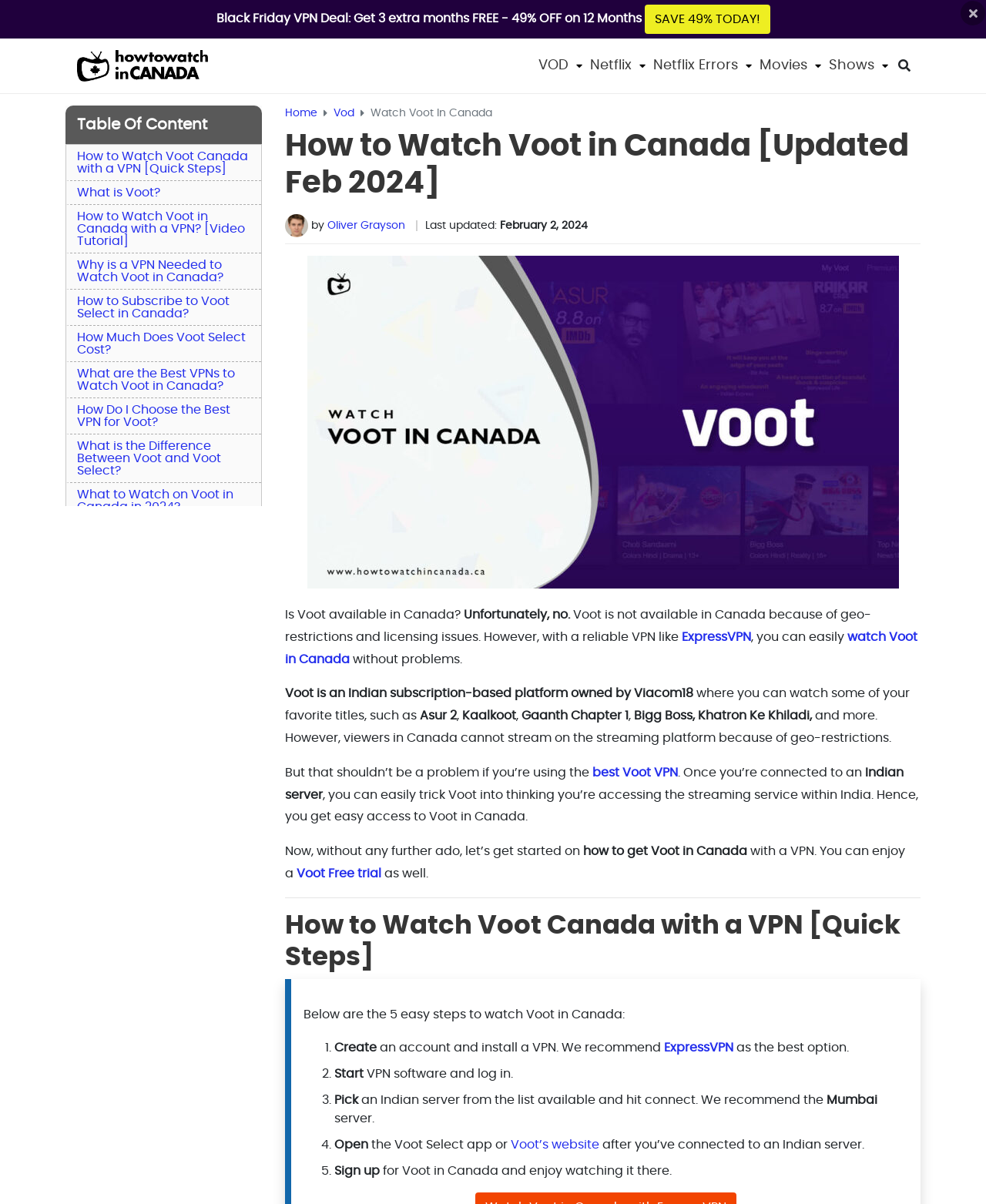Please determine the bounding box coordinates for the element that should be clicked to follow these instructions: "Search for a game".

None